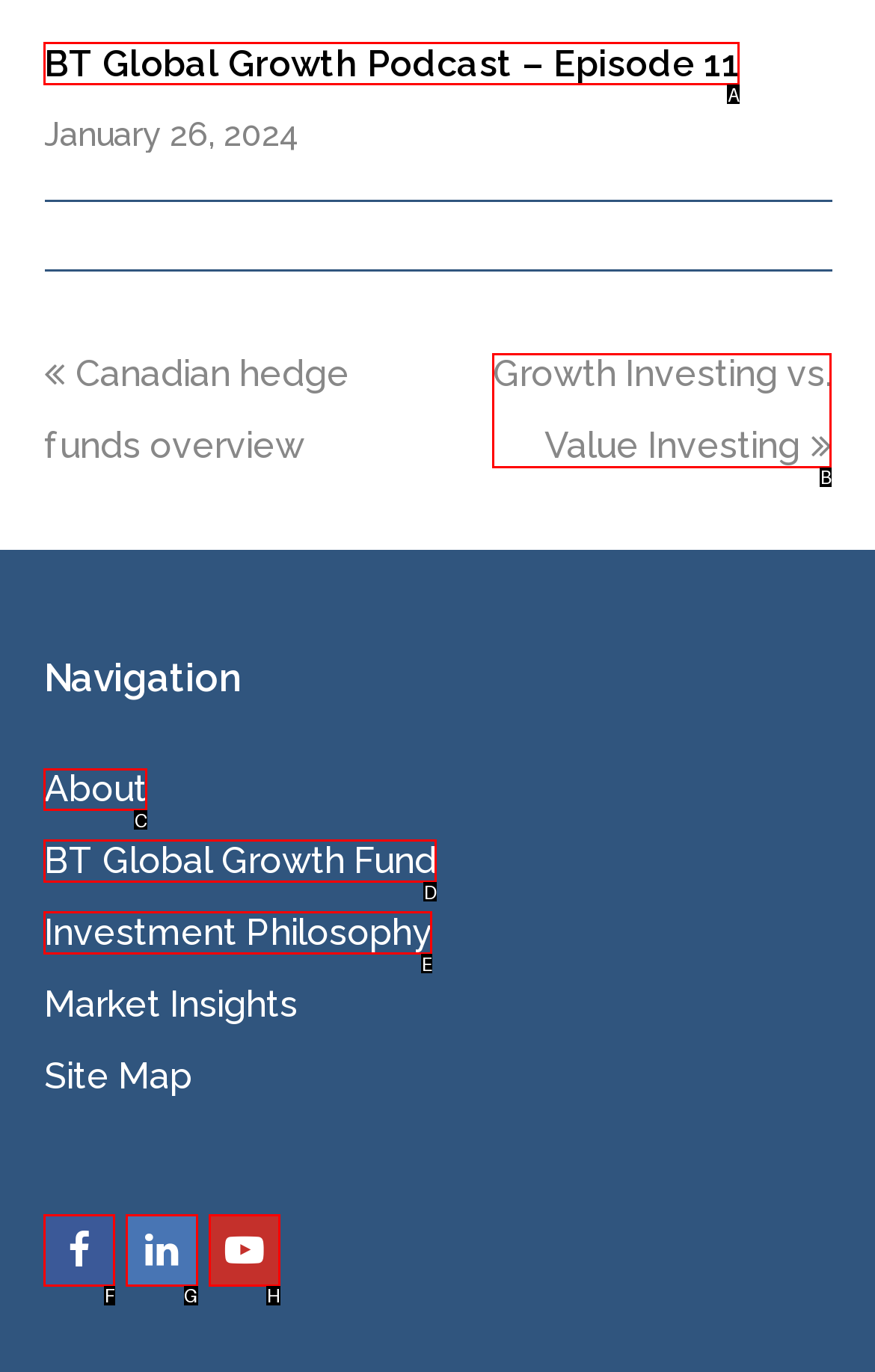What option should you select to complete this task: visit the About page? Indicate your answer by providing the letter only.

C